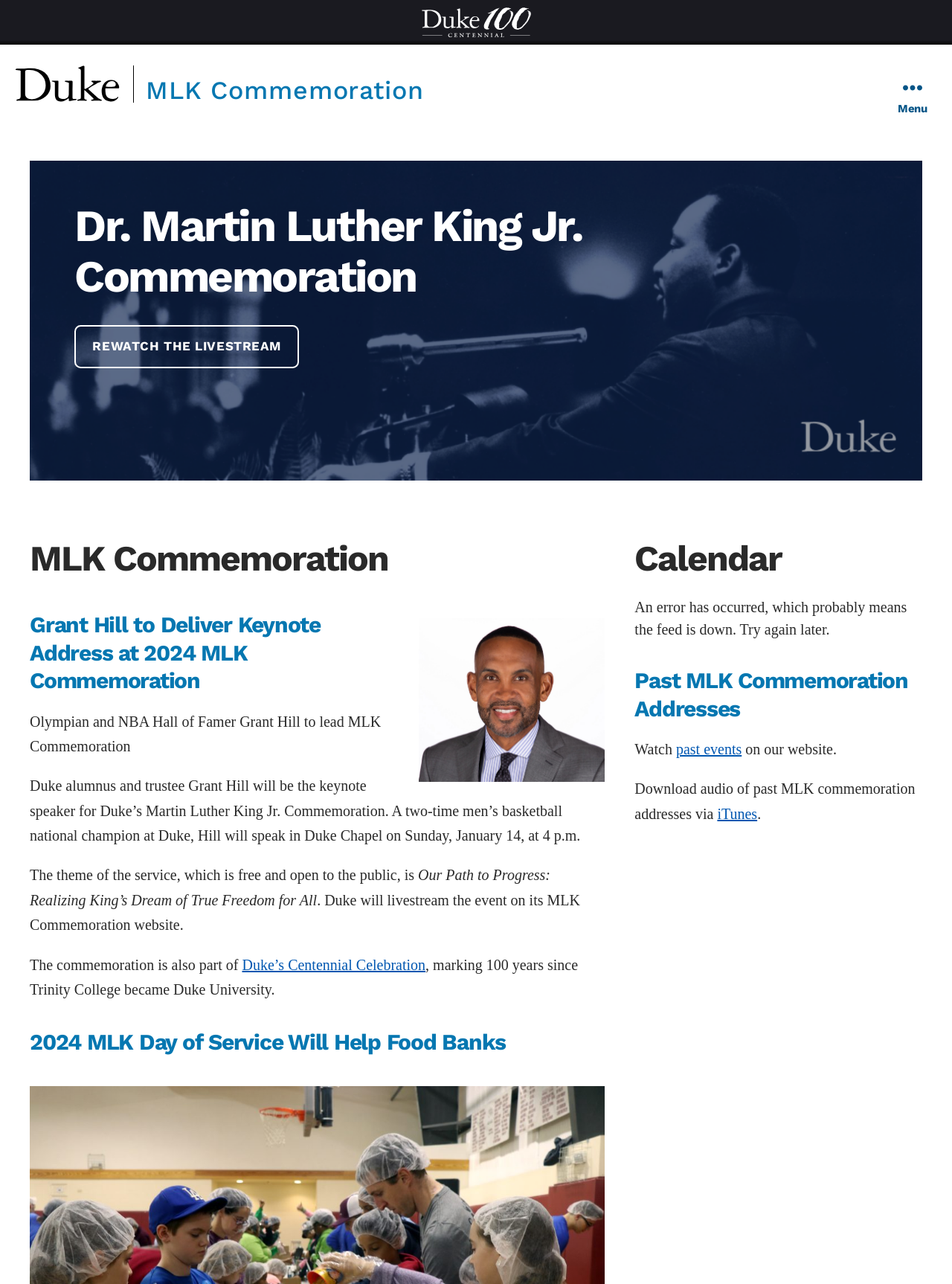Summarize the webpage with intricate details.

The webpage is about the MLK Commemoration event at Duke University, featuring Grant Hill as the keynote speaker. At the top left corner, there is a Duke 100 Centennial logo, which is an image linked to the Duke website. Next to it, there is a link to the MLK Commemoration page.

On the top right corner, there is a menu button that, when expanded, reveals a navigation menu with several headings and links. The main content of the page is divided into sections, with headings and paragraphs of text.

The first section announces Grant Hill as the keynote speaker for the 2024 MLK Commemoration, with a headshot image of him. The text describes Hill's background as an Olympian and NBA Hall of Famer, as well as his connection to Duke University as an alumnus and trustee.

The next section provides details about the event, including the date, time, and location, as well as the theme of the service. There is also information about the event being livestreamed on the MLK Commemoration website.

Further down the page, there are sections about the MLK Day of Service, which will help food banks, and a calendar section. There is also a section about past MLK Commemoration addresses, with links to watch past events and download audio files via iTunes.

Throughout the page, there are several headings and links that provide additional information and navigation options.